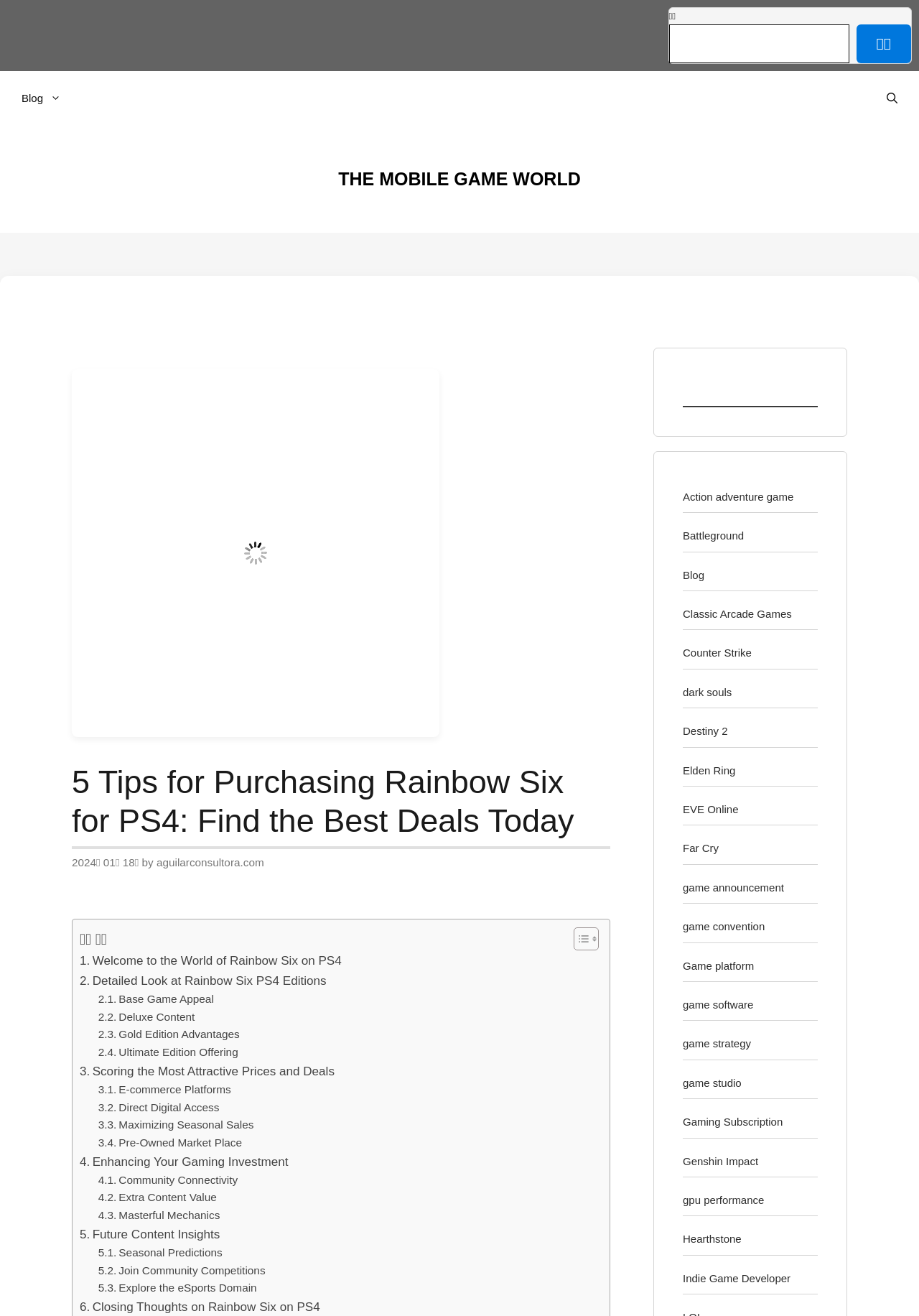Identify the bounding box coordinates of the clickable region necessary to fulfill the following instruction: "Read the blog post". The bounding box coordinates should be four float numbers between 0 and 1, i.e., [left, top, right, bottom].

[0.0, 0.054, 0.09, 0.095]